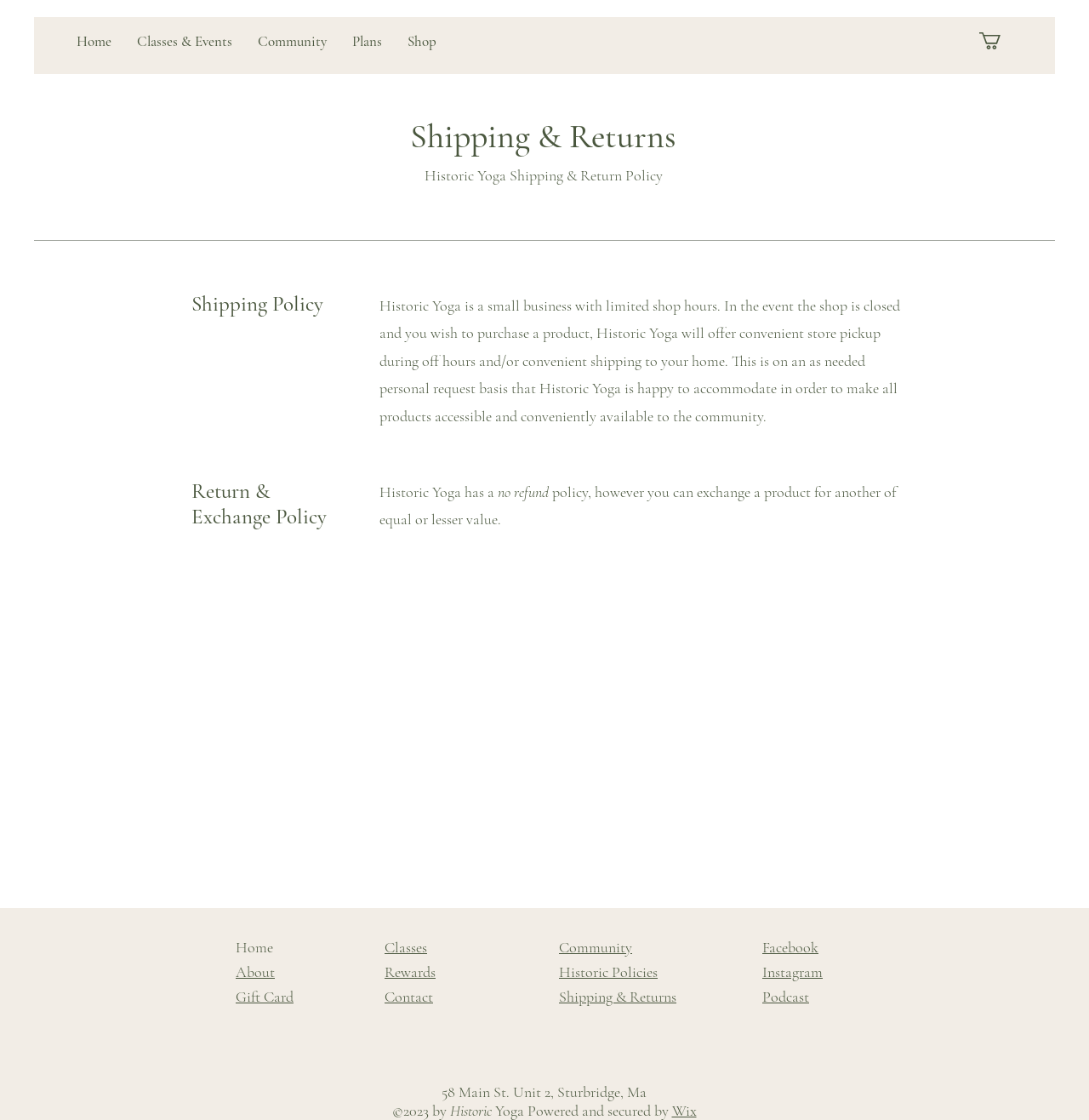Does Historic Yoga offer refunds?
Answer the question with just one word or phrase using the image.

No